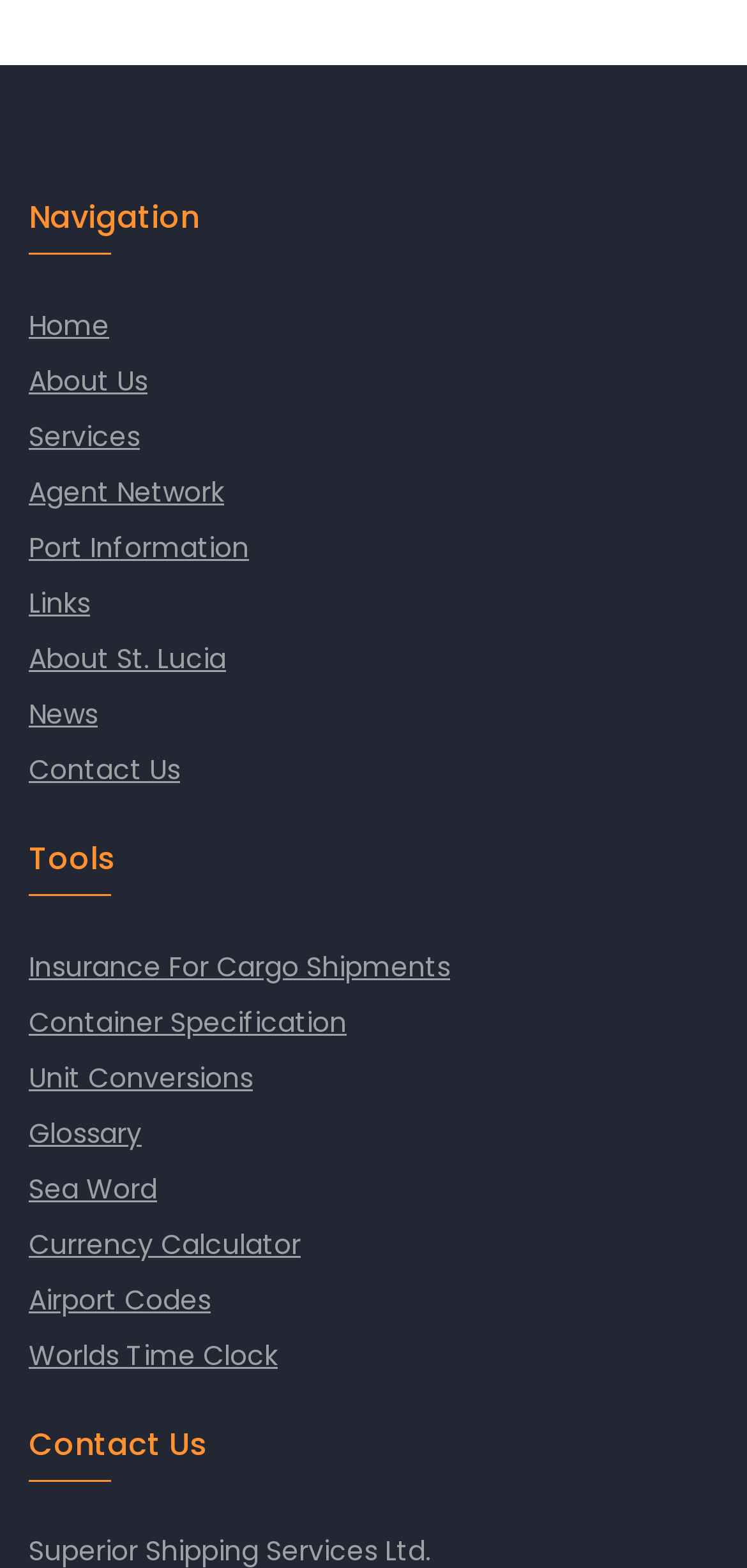Please determine the bounding box coordinates, formatted as (top-left x, top-left y, bottom-right x, bottom-right y), with all values as floating point numbers between 0 and 1. Identify the bounding box of the region described as: Insurance For Cargo Shipments

[0.038, 0.604, 0.603, 0.629]